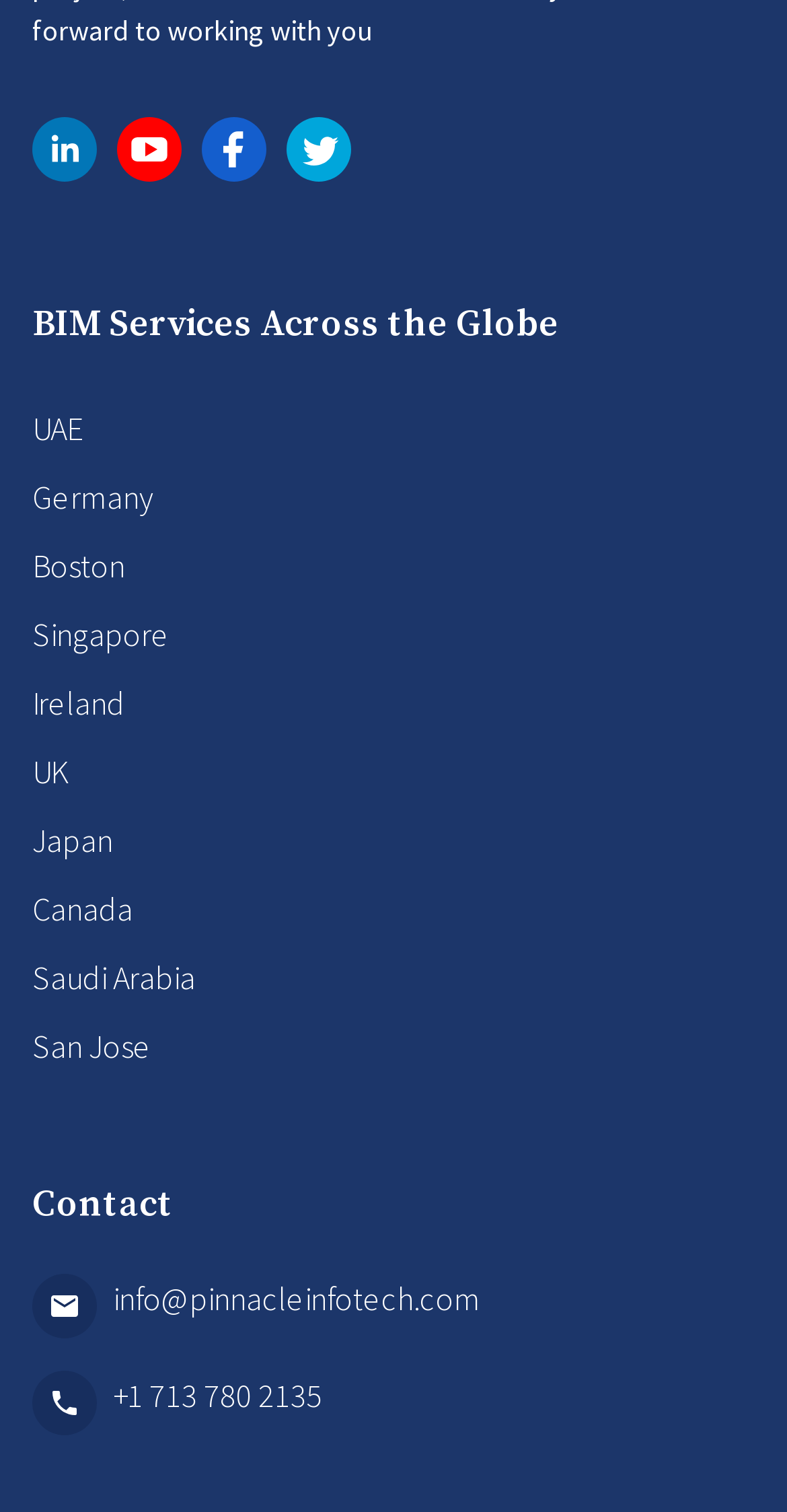Extract the bounding box coordinates for the UI element described by the text: "alt="tweeter"". The coordinates should be in the form of [left, top, right, bottom] with values between 0 and 1.

[0.364, 0.083, 0.446, 0.109]